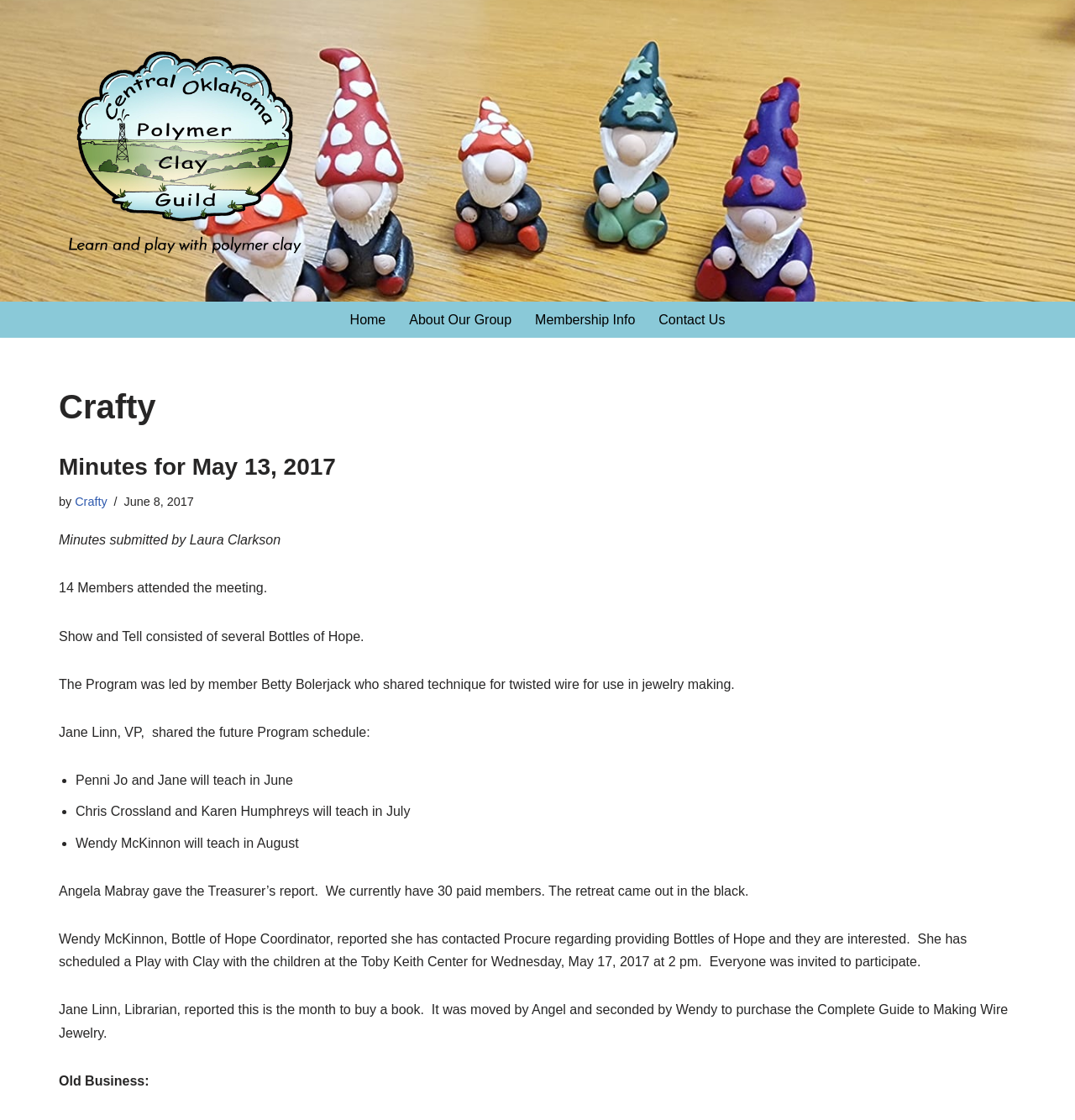Indicate the bounding box coordinates of the element that needs to be clicked to satisfy the following instruction: "Skip to content". The coordinates should be four float numbers between 0 and 1, i.e., [left, top, right, bottom].

[0.0, 0.024, 0.023, 0.039]